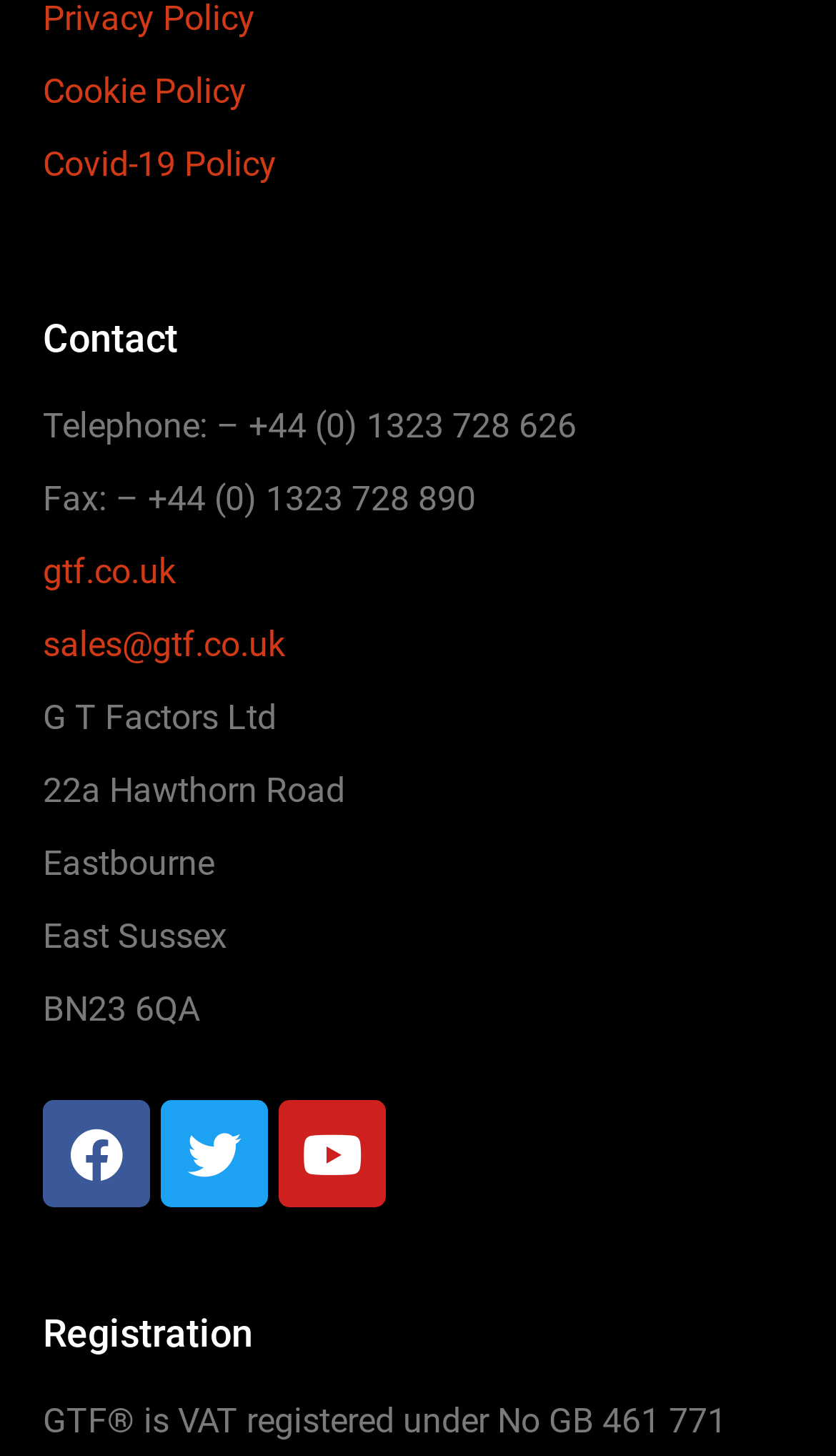Determine the bounding box coordinates for the region that must be clicked to execute the following instruction: "View Registration".

[0.051, 0.903, 0.949, 0.93]